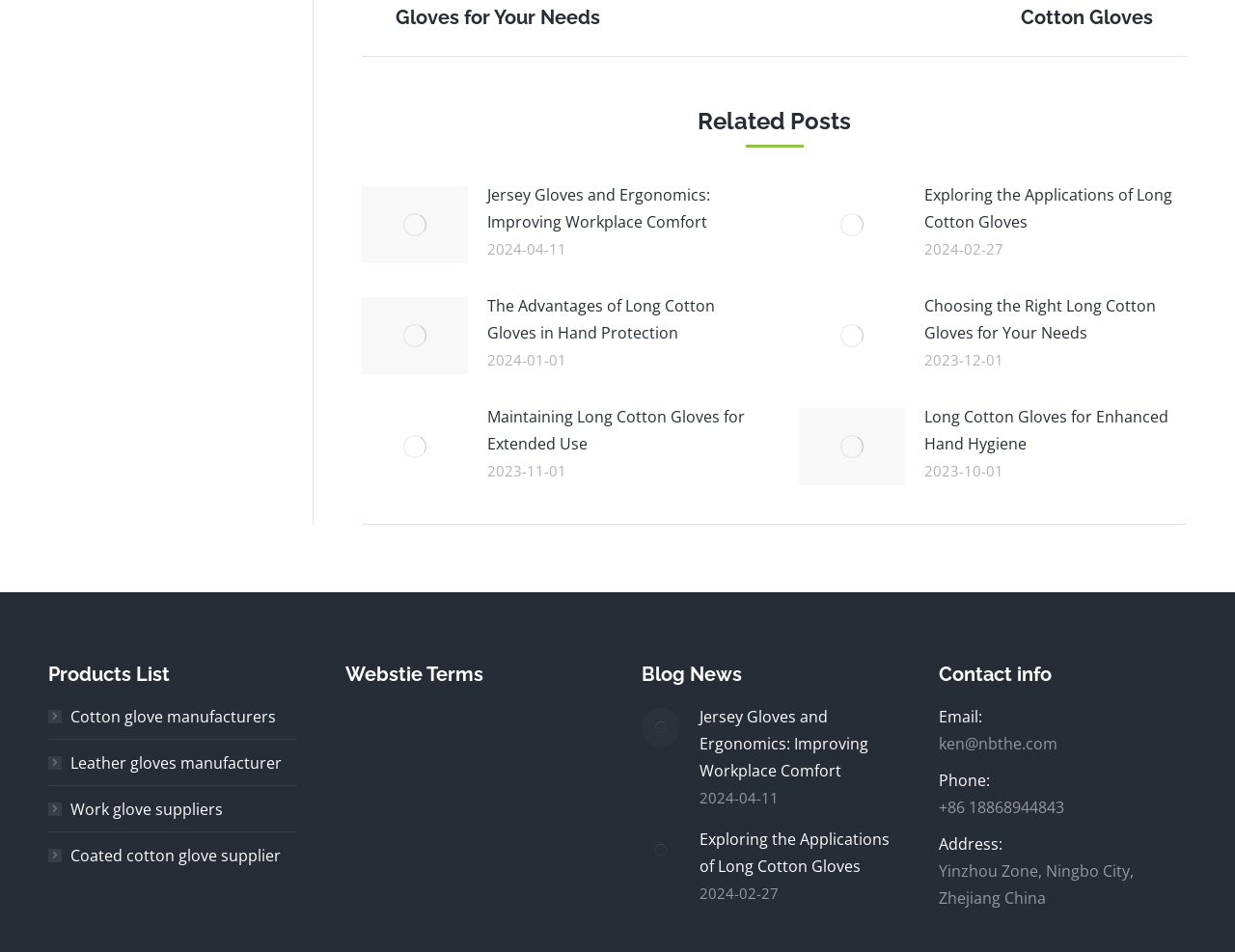Please provide the bounding box coordinates in the format (top-left x, top-left y, bottom-right x, bottom-right y). Remember, all values are floating point numbers between 0 and 1. What is the bounding box coordinate of the region described as: aria-label="Post image"

[0.293, 0.312, 0.379, 0.393]